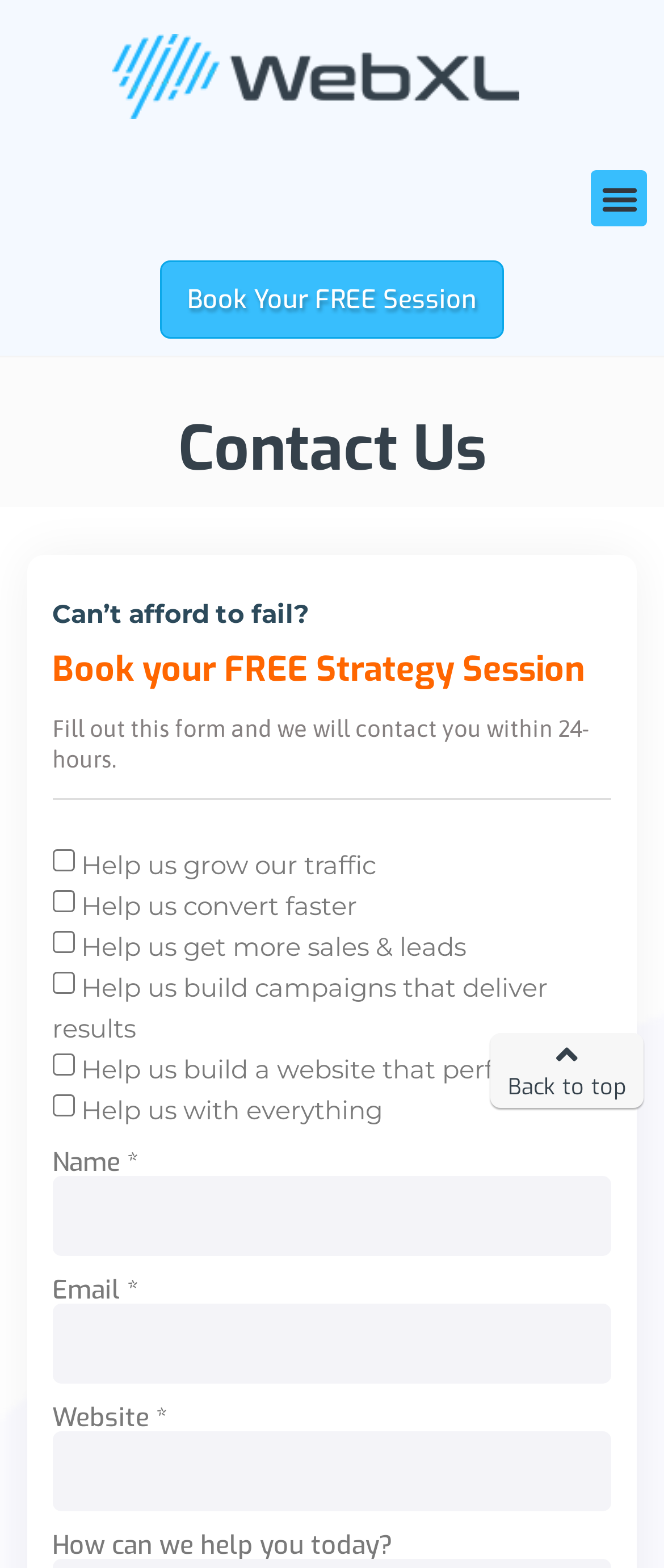Explain the features and main sections of the webpage comprehensively.

The webpage is a contact page for a digital marketing and CRO consulting company, WebXL.ca, based in Toronto, Canada. At the top left, there is a link to the company's homepage. On the top right, a menu toggle button is located. 

Below the menu toggle button, a prominent call-to-action (CTA) link "Book Your FREE Session" is displayed. 

The main content of the page is divided into two sections. The first section has a heading "Contact Us" at the top, followed by a subheading "Can’t afford to fail?" and another subheading "Book your FREE Strategy Session". Below these headings, there is a brief instruction "Fill out this form and we will contact you within 24-hours." 

The second section is a contact form with six checkboxes, each representing a different area where the company can assist, such as growing traffic, converting faster, and building campaigns that deliver results. Below the checkboxes, there are three required text fields for the user's name, email, and website, accompanied by their respective labels. 

Finally, there is a text field with a label "How can we help you today?" and a "Back to top" link at the bottom right of the page.